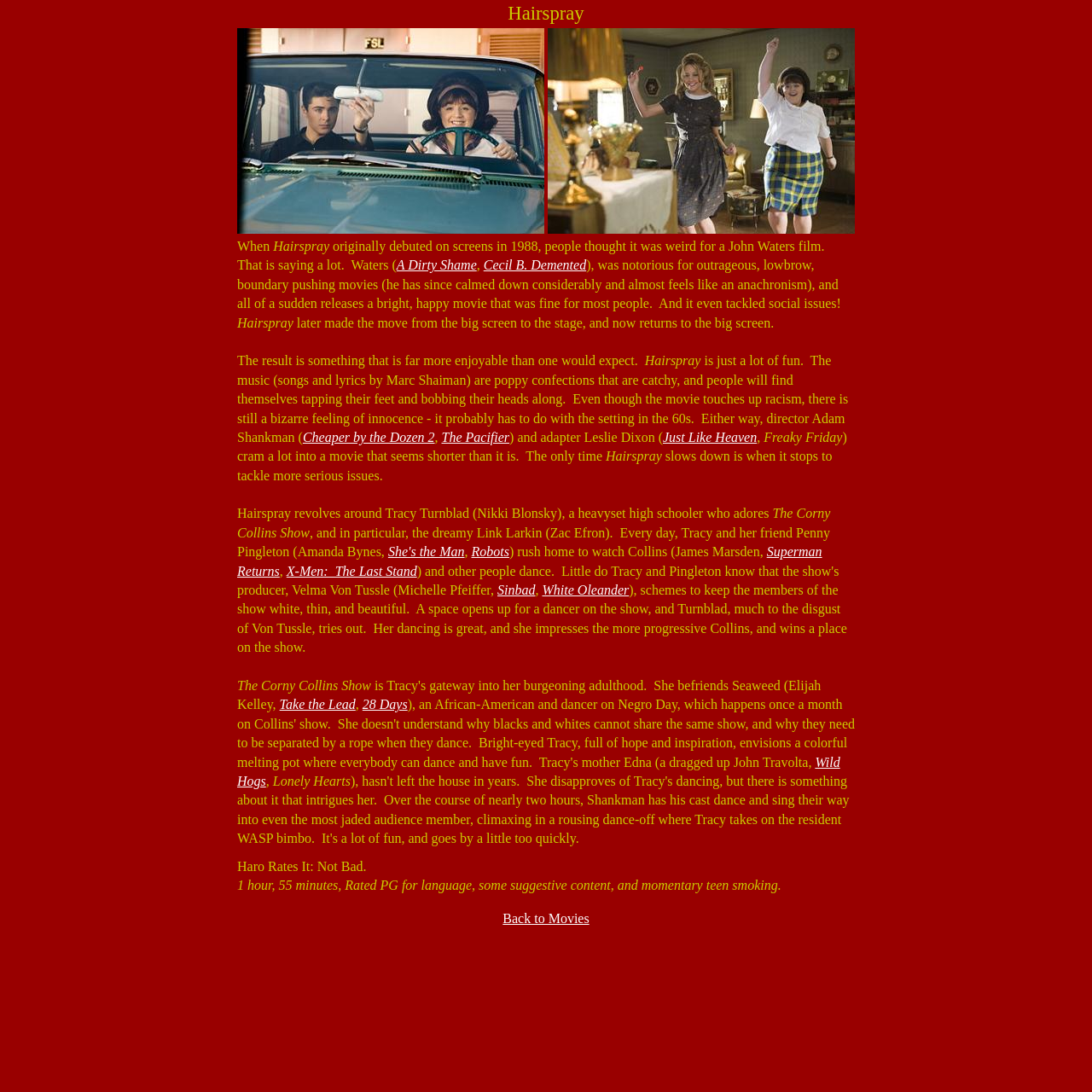Utilize the details in the image to give a detailed response to the question: Who is the director of the movie?

In the review, it is mentioned that 'director Adam Shankman (Cheaper by the Dozen 2, The Pacifier) and adapter Leslie Dixon (Just Like Heaven, Freaky Friday) cram a lot into a movie that seems shorter than it is', which indicates that Adam Shankman is the director of the movie.